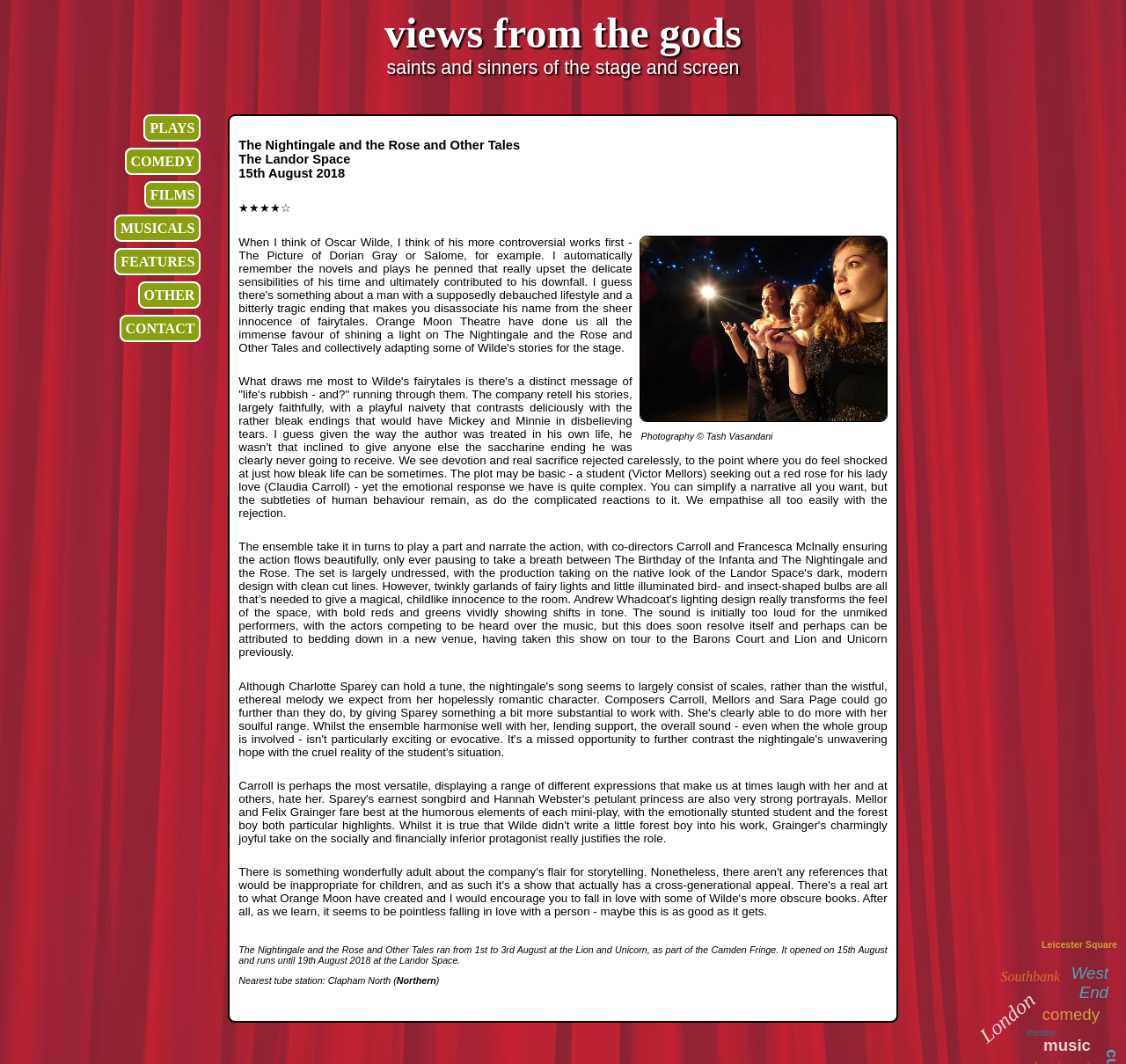Find the bounding box coordinates of the clickable area required to complete the following action: "Click on the 'PLAYS' link".

[0.128, 0.107, 0.178, 0.133]